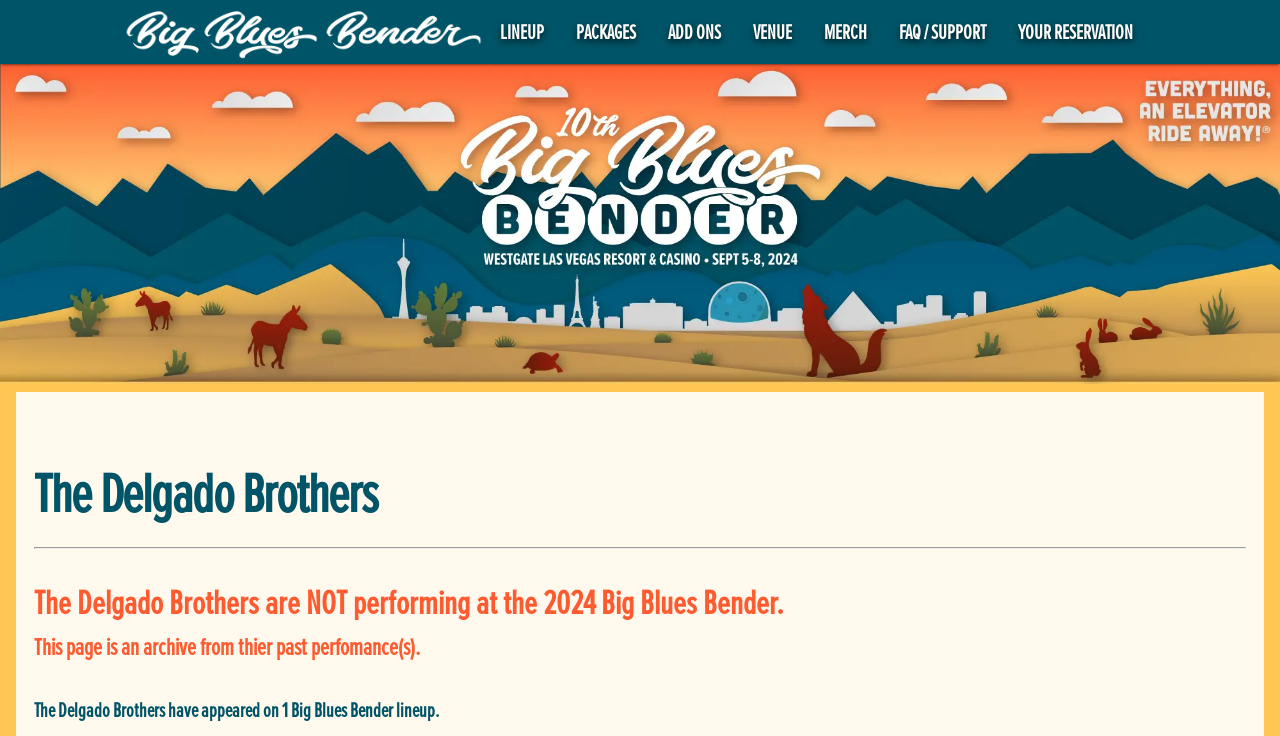Identify the bounding box coordinates of the element that should be clicked to fulfill this task: "Access YOUR RESERVATION". The coordinates should be provided as four float numbers between 0 and 1, i.e., [left, top, right, bottom].

[0.805, 0.023, 0.907, 0.064]